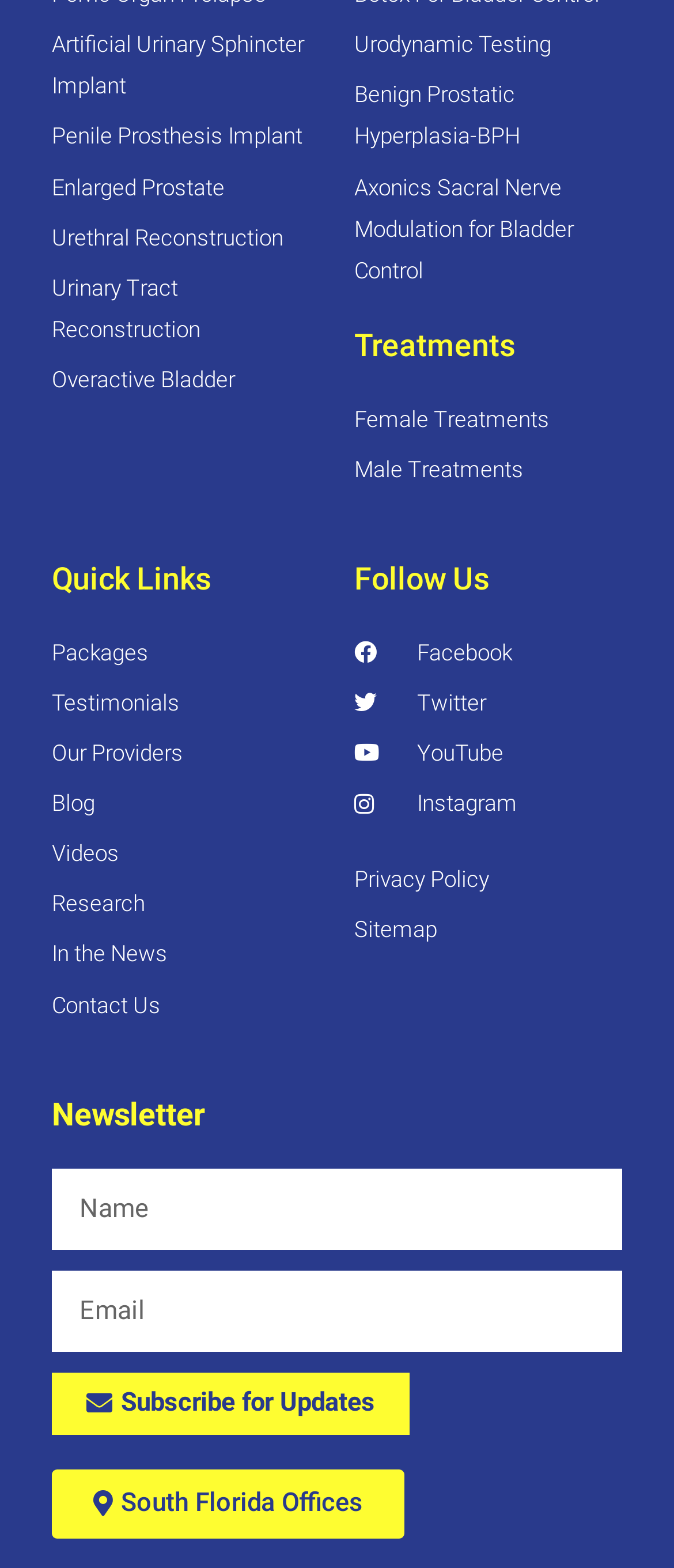Please respond to the question with a concise word or phrase:
What is the last link under 'Quick Links'?

Research